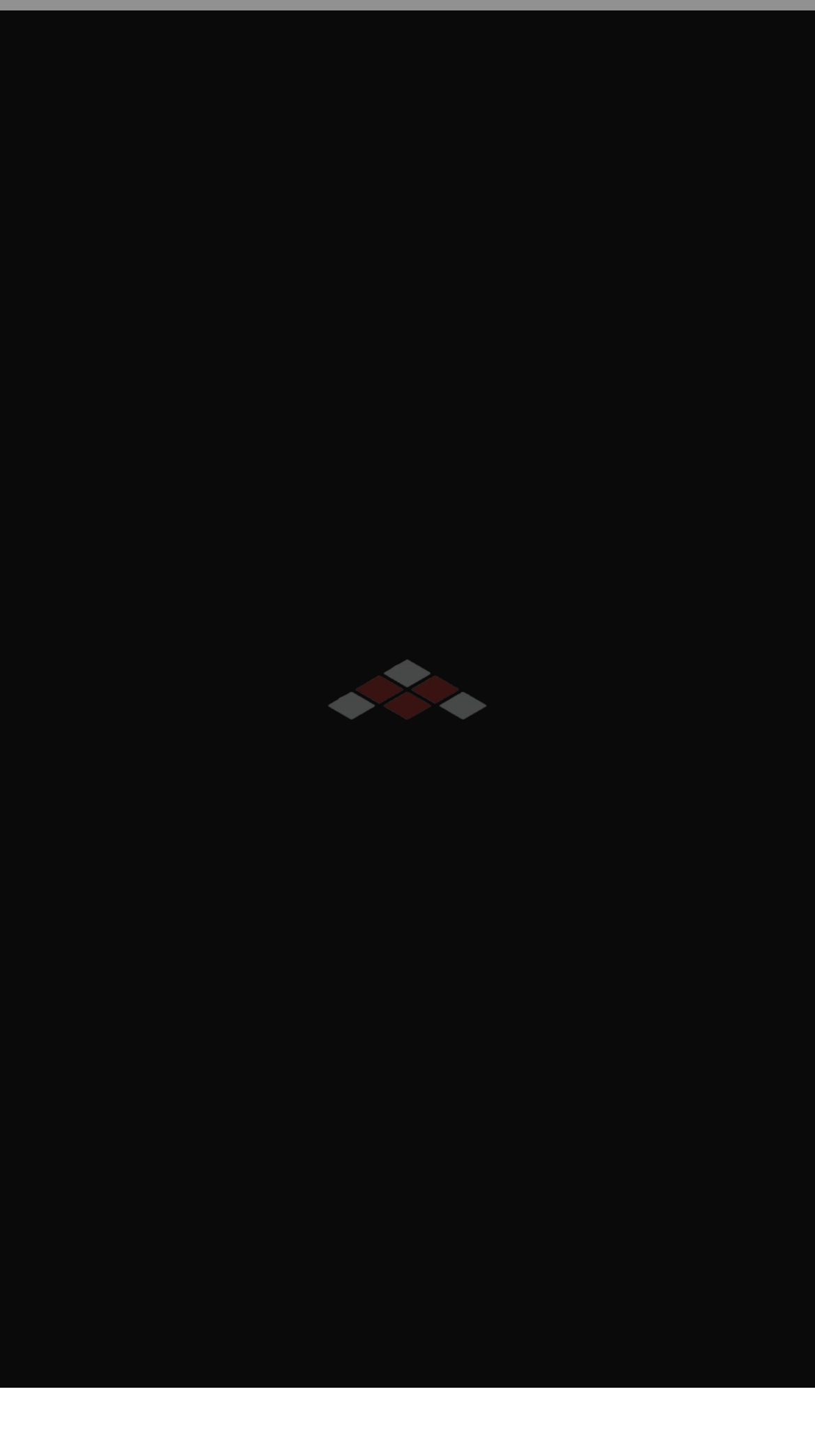Explain the webpage in detail, including its primary components.

The webpage is about Malpensa Airport, the largest airport in Milan, Italy. At the top left of the page, there is a logo of Challenge Jet Charter, which is also a clickable link. Next to the logo, there is a link with the text "Challenge Jet Charter". 

On the top right of the page, there is a menu button labeled "MENU". Below the menu button, there are five social media links, including phone number, email, WhatsApp, LinkedIn, Facebook, and Instagram, aligned horizontally from left to right. 

Below the top section, there is a heading that reads "MANDELIEU AIRPORT (CEQ)". This heading is positioned at the top center of the page. 

On the right side of the page, there is an image, which seems to be a photo or a graphic related to the airport. The image is positioned below the top section and takes up a significant portion of the right side of the page.